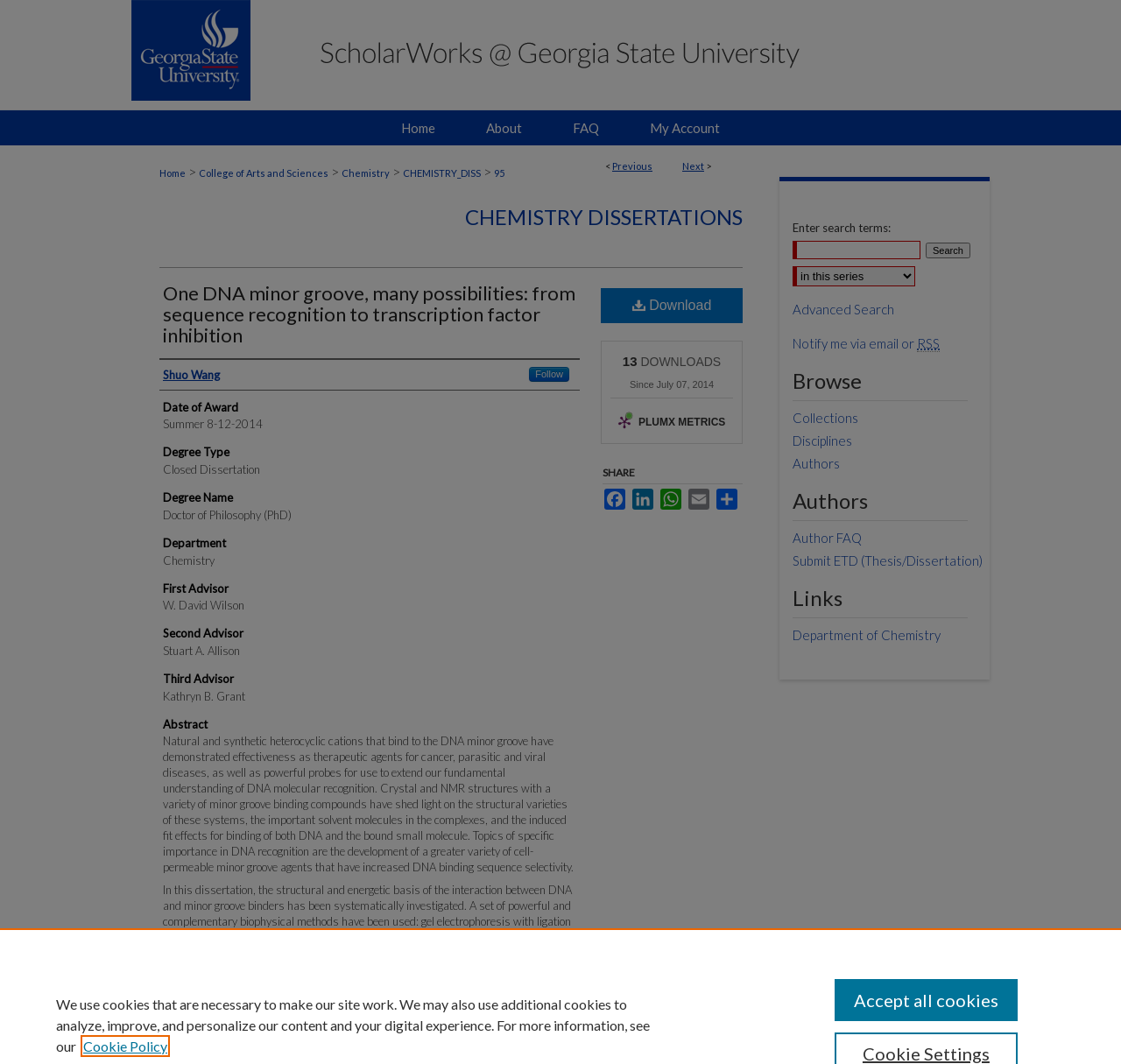Answer the question in one word or a short phrase:
How many downloads does the dissertation have?

13